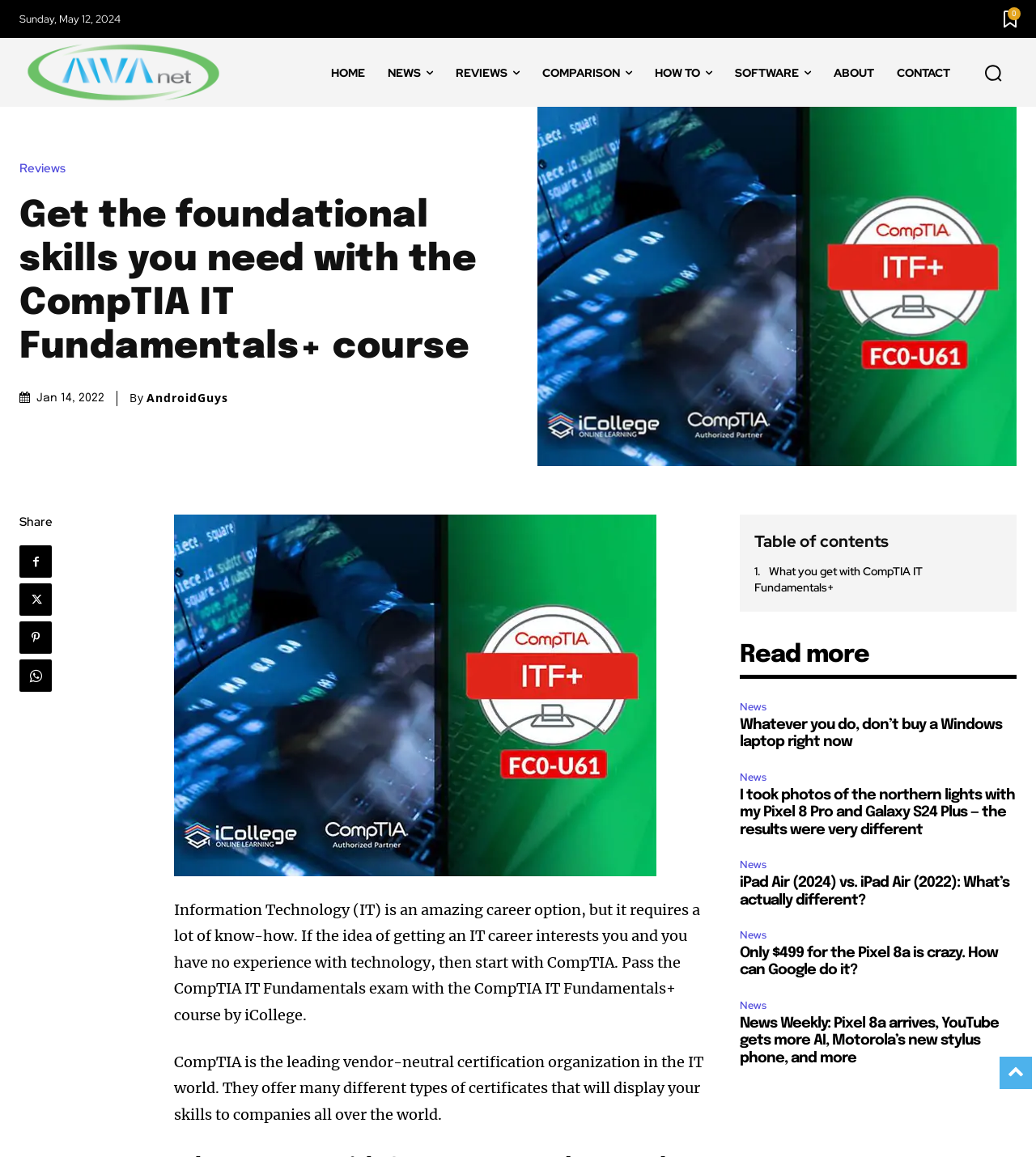Using the details from the image, please elaborate on the following question: What is the purpose of the CompTIA IT Fundamentals+ course?

I found the purpose of the course by reading the text on the webpage, which states that the course is for people who want to get an IT career and have no experience with technology, and that it helps to pass the CompTIA IT Fundamentals exam.